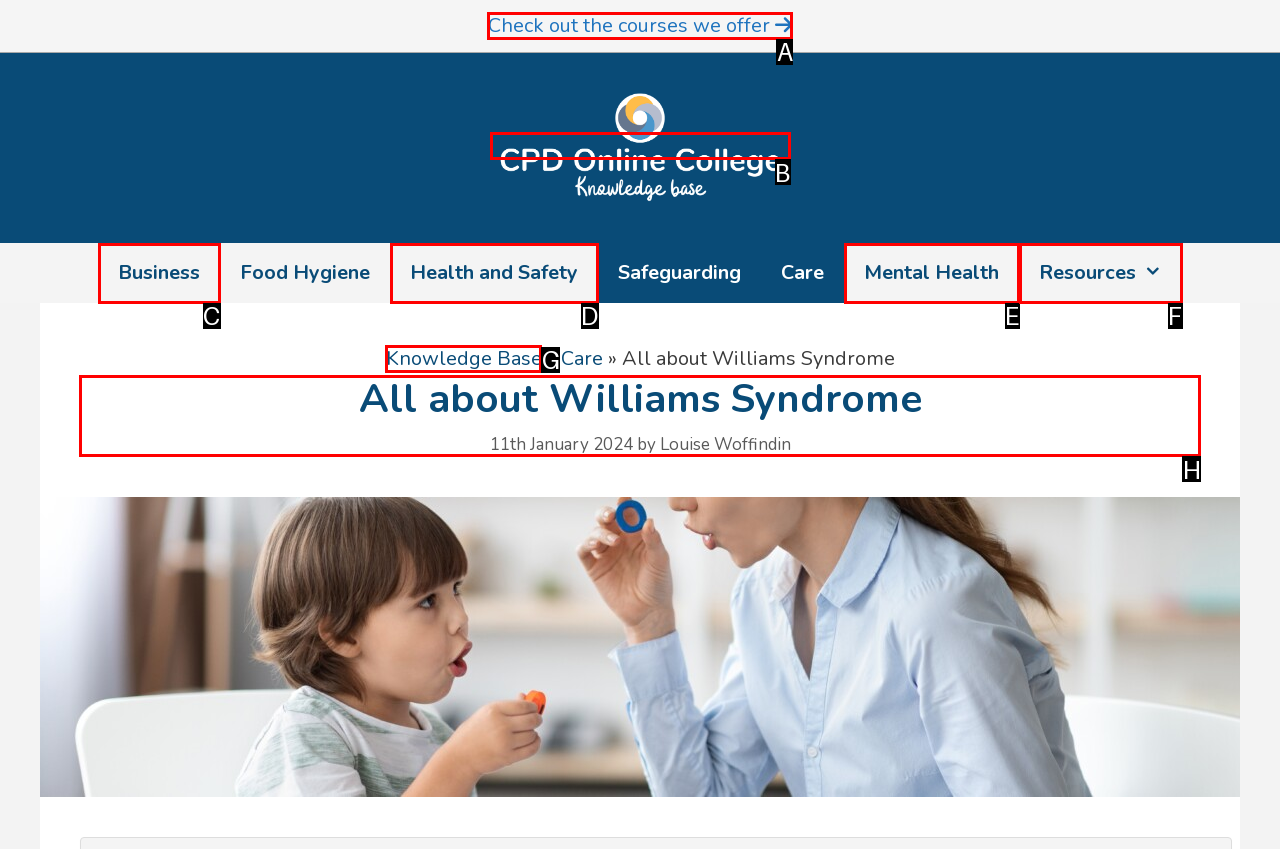To complete the instruction: Read the 'All about Williams Syndrome' article, which HTML element should be clicked?
Respond with the option's letter from the provided choices.

H